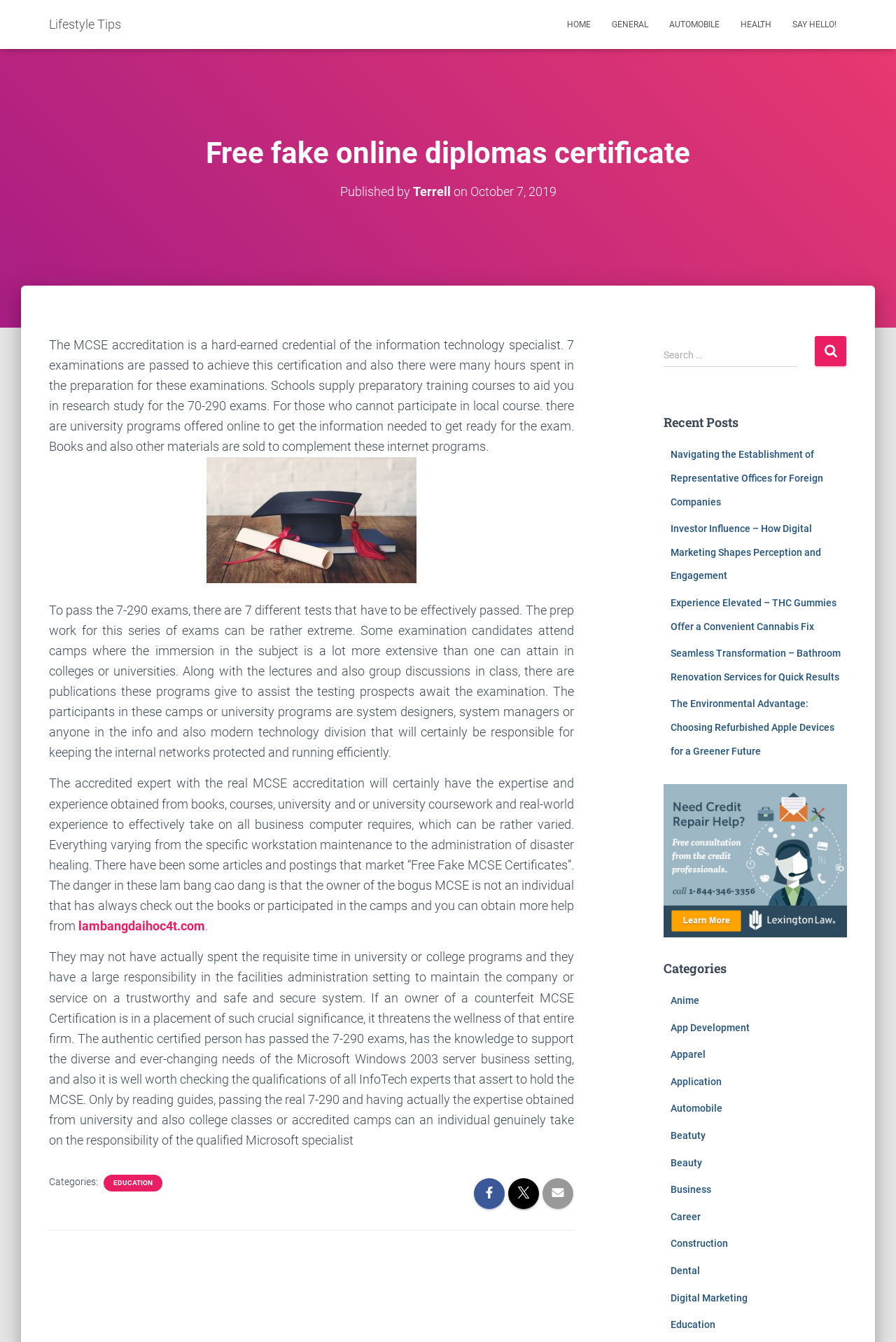Highlight the bounding box coordinates of the element that should be clicked to carry out the following instruction: "Read the 'Recent Posts'". The coordinates must be given as four float numbers ranging from 0 to 1, i.e., [left, top, right, bottom].

[0.74, 0.307, 0.945, 0.323]